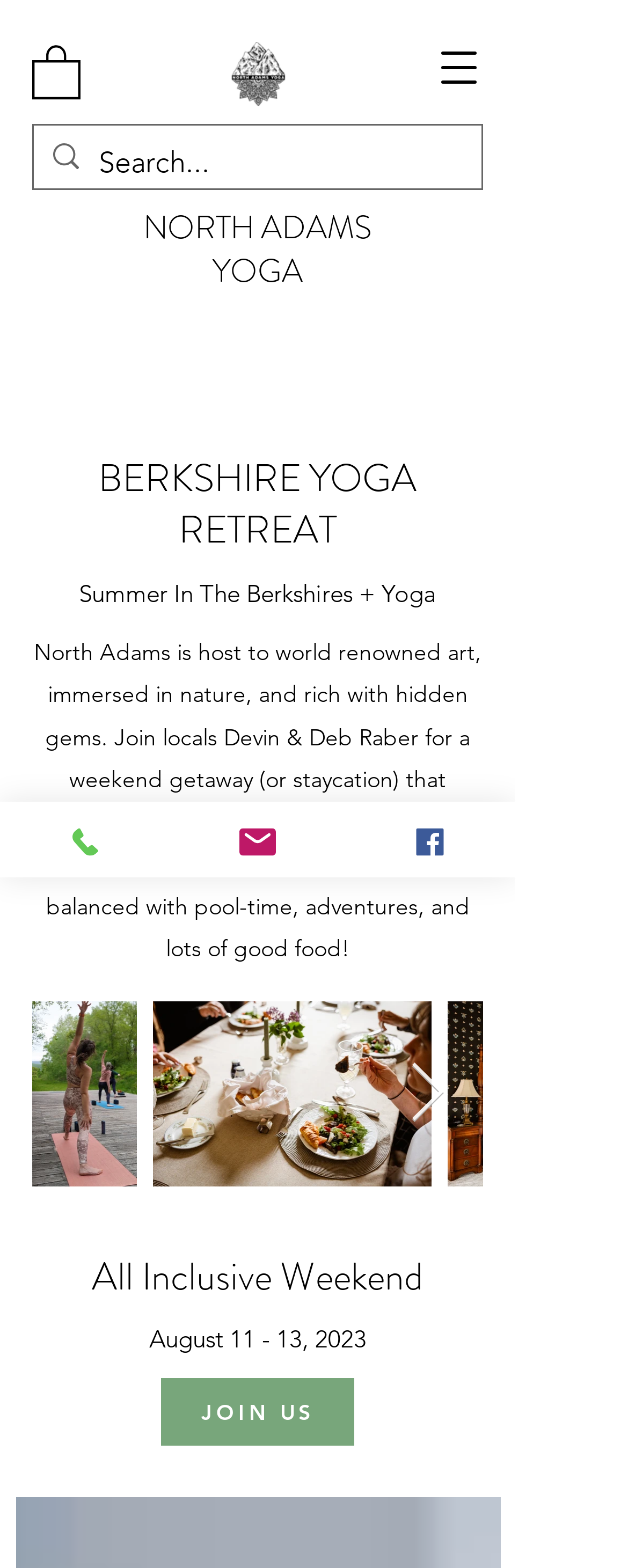How can I join the yoga retreat?
Please provide a detailed answer to the question.

To join the yoga retreat, click the link element with the text 'JOIN US' at coordinates [0.256, 0.879, 0.564, 0.922].